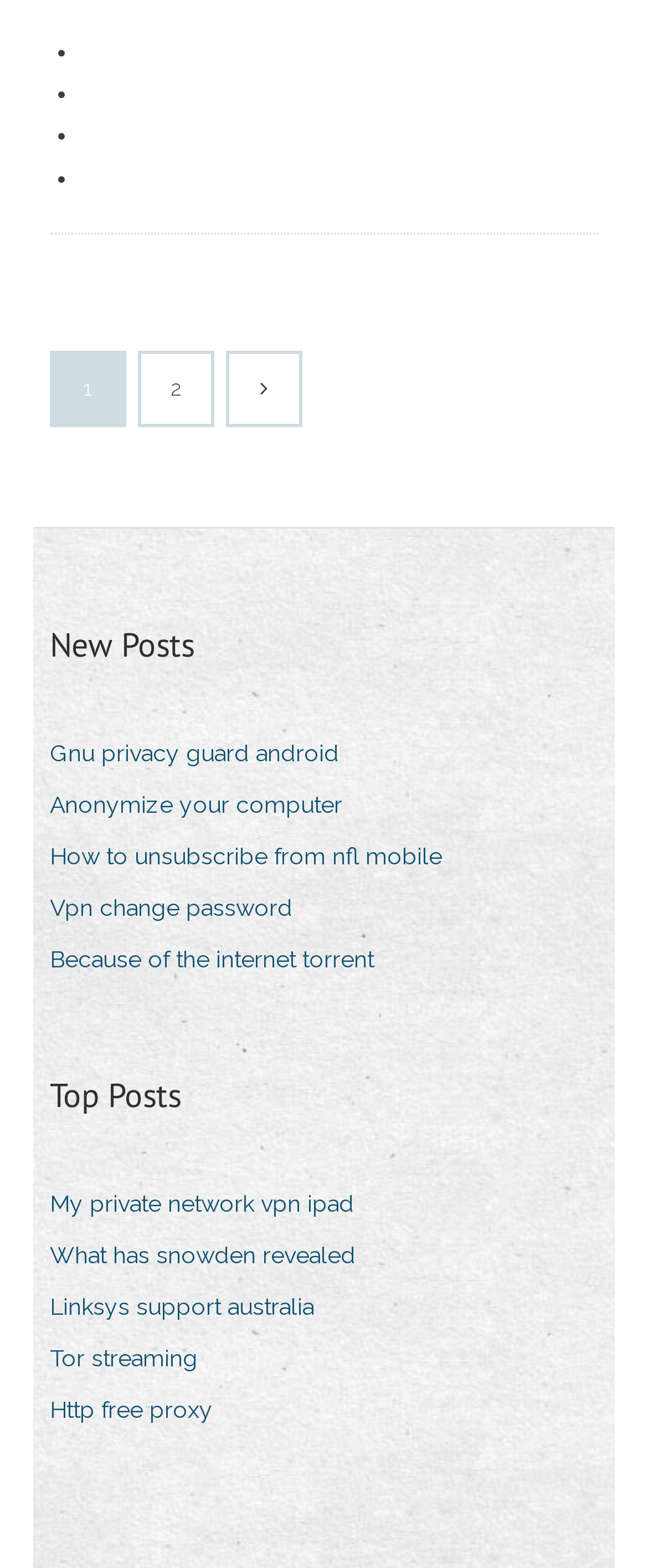Please determine the bounding box coordinates for the UI element described here. Use the format (top-left x, top-left y, bottom-right x, bottom-right y) with values bounded between 0 and 1: 2

[0.218, 0.225, 0.326, 0.27]